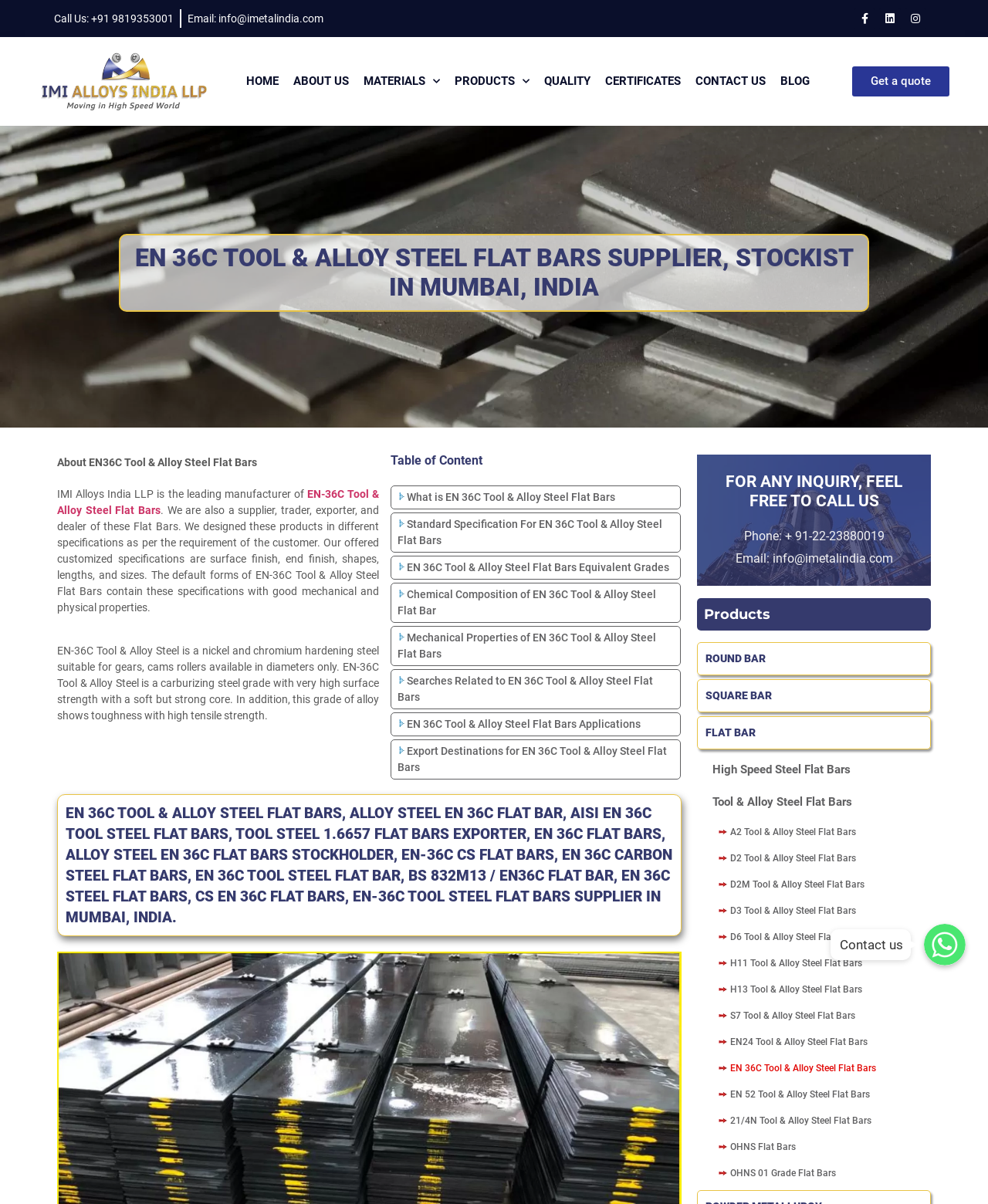Analyze and describe the webpage in a detailed narrative.

The webpage is about IMI Alloys India LLP, a supplier of tool and alloy steel flat bars. At the top, there is a header section with the company's logo and contact information, including phone number and email address. Below the header, there is a navigation menu with links to different sections of the website, such as "Home", "About Us", "Materials", "Products", "Quality", "Certificates", "Contact Us", and "Blog".

The main content of the webpage is divided into several sections. The first section has a heading that reads "EN 36C TOOL & ALLOY STEEL FLAT BARS SUPPLIER, STOCKIST IN MUMBAI, INDIA" and provides an introduction to the company and its products. Below this section, there is a paragraph of text that describes the features and benefits of EN 36C tool and alloy steel flat bars.

The next section has a heading that reads "Table of Content" and provides links to different subtopics related to EN 36C tool and alloy steel flat bars, such as "What is EN 36C Tool & Alloy Steel Flat Bars", "Standard Specification For EN 36C Tool & Alloy Steel Flat Bars", and "Chemical Composition of EN 36C Tool & Alloy Steel Flat Bar".

Further down the page, there is a section with a heading that reads "EN 36C TOOL & ALLOY STEEL FLAT BARS, ALLOY STEEL EN 36C FLAT BAR, AISI EN 36C TOOL STEEL FLAT BARS, TOOL STEEL 1.6657 FLAT BARS EXPORTER, EN 36C FLAT BARS, ALLOY STEEL EN 36C FLAT BARS STOCKHOLDER, EN-36C CS FLAT BARS, EN 36C CARBON STEEL FLAT BARS, EN 36C TOOL STEEL FLAT BAR, BS 832M13 / EN36C FLAT BAR, EN 36C STEEL FLAT BARS, CS EN 36C FLAT BARS, EN-36C TOOL STEEL FLAT BARS SUPPLIER IN MUMBAI, INDIA." This section appears to be a list of keywords related to the company's products.

There is also a section with a heading that reads "FOR ANY INQUIRY, FEEL FREE TO CALL US" and provides contact information, including phone number and email address. Below this section, there is a list of links to different